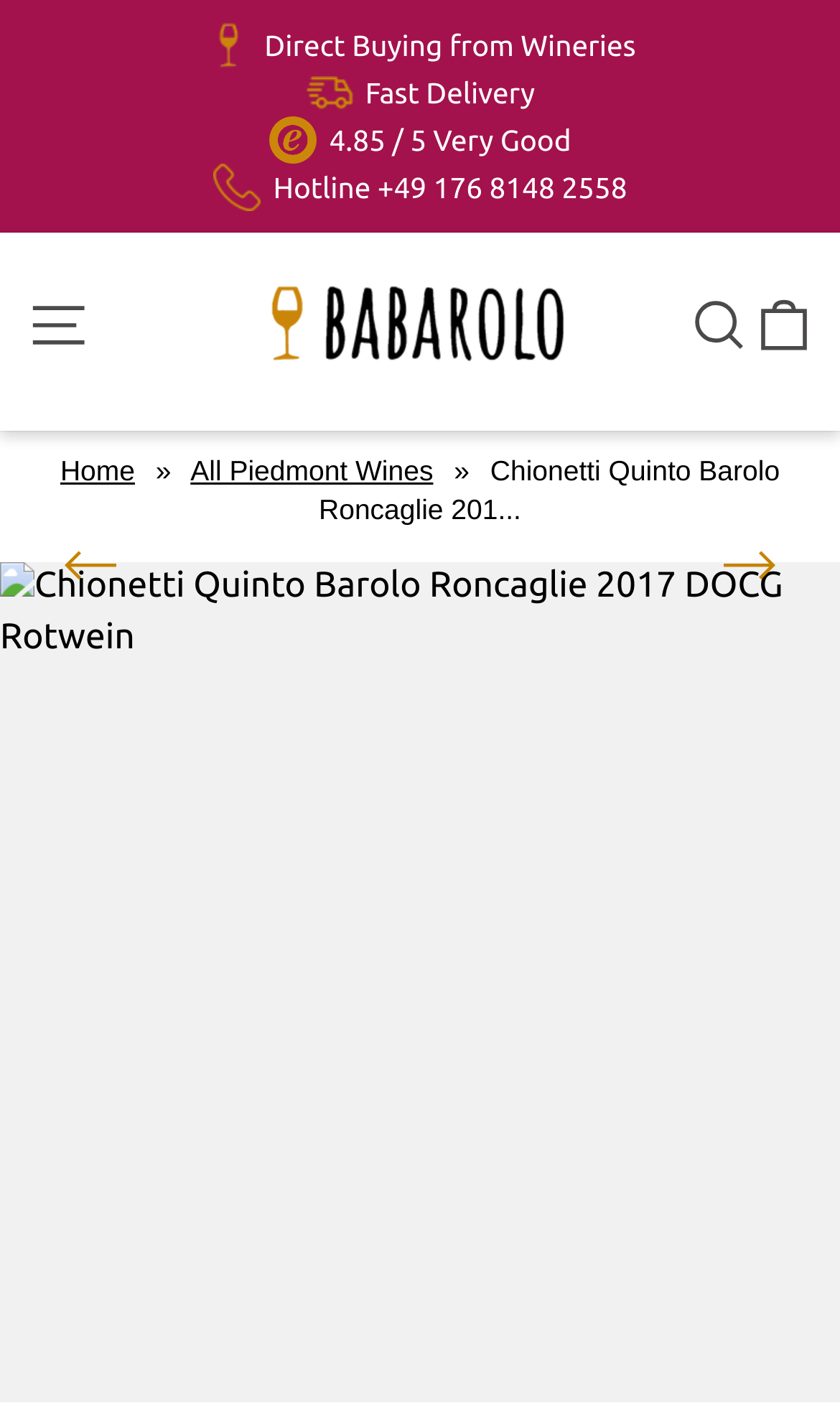Locate the primary headline on the webpage and provide its text.

Chionetti Quinto Barolo Roncaglie 2017 DOCG